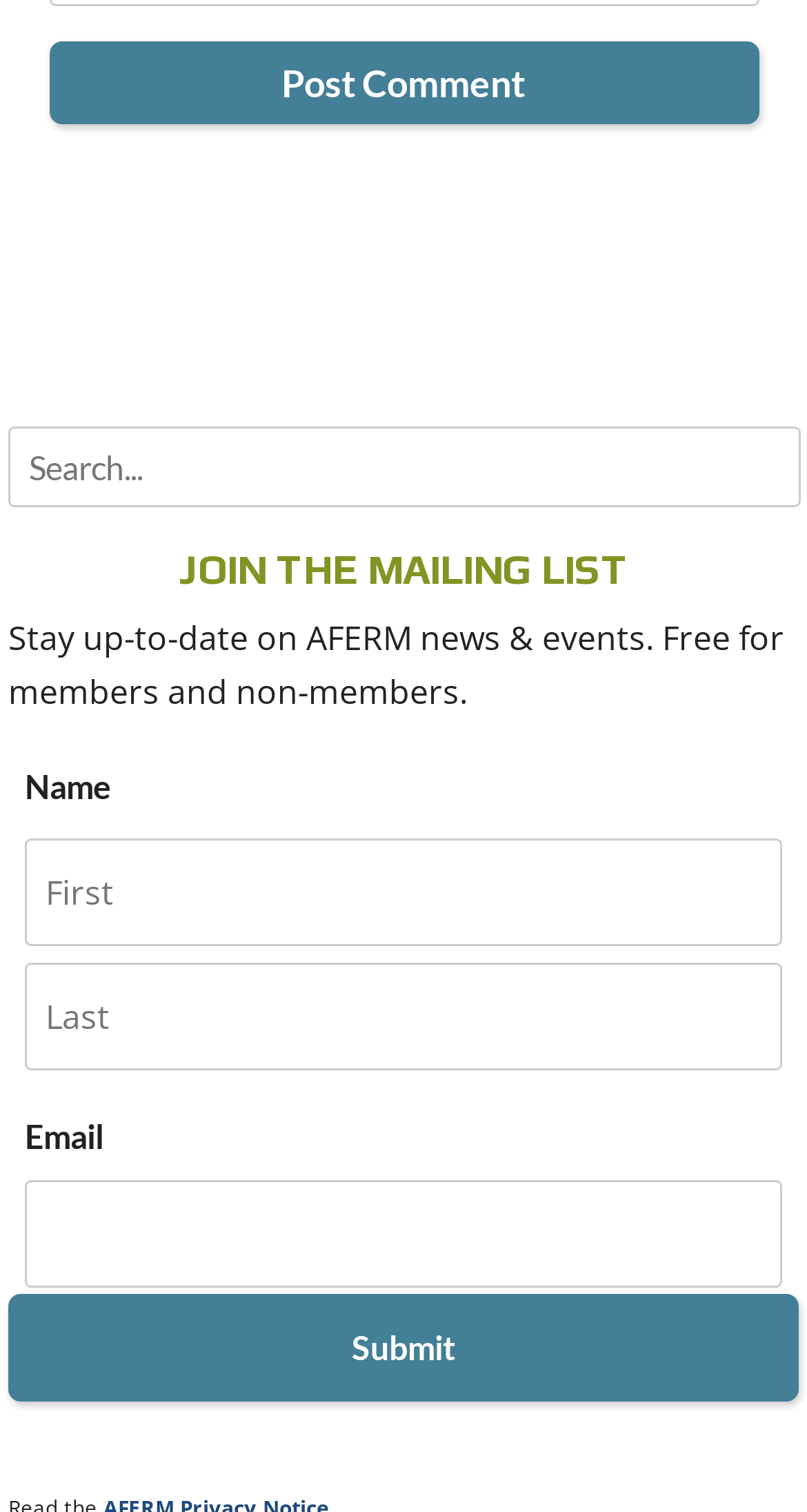What is the purpose of the search box?
With the help of the image, please provide a detailed response to the question.

The search box is located at the top of the webpage, and it has a label 'Search for:' next to it. This suggests that the search box is intended for users to search for specific content or information on the webpage.